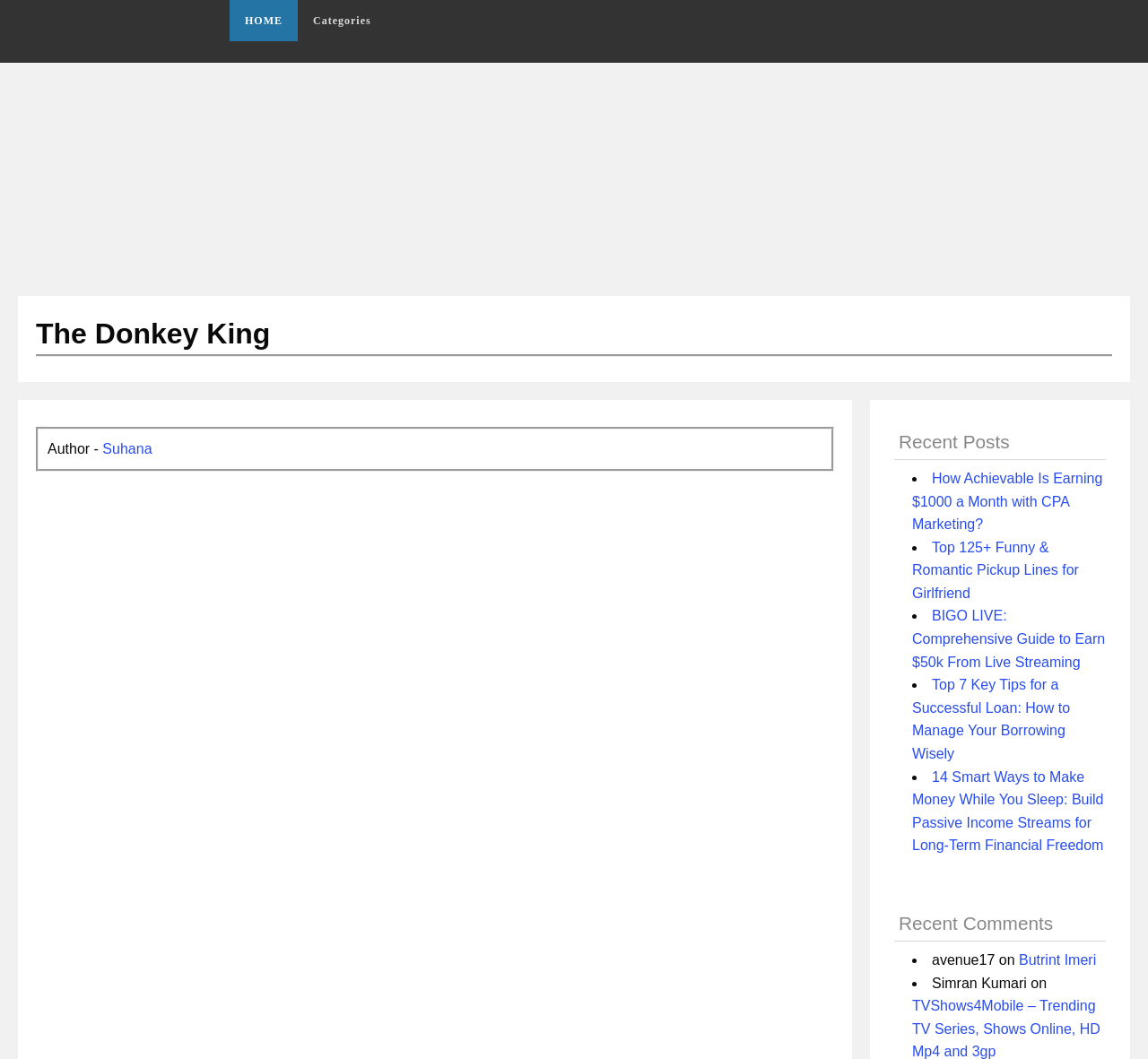Please specify the bounding box coordinates of the clickable section necessary to execute the following command: "read about The Donkey King".

[0.031, 0.296, 0.969, 0.337]